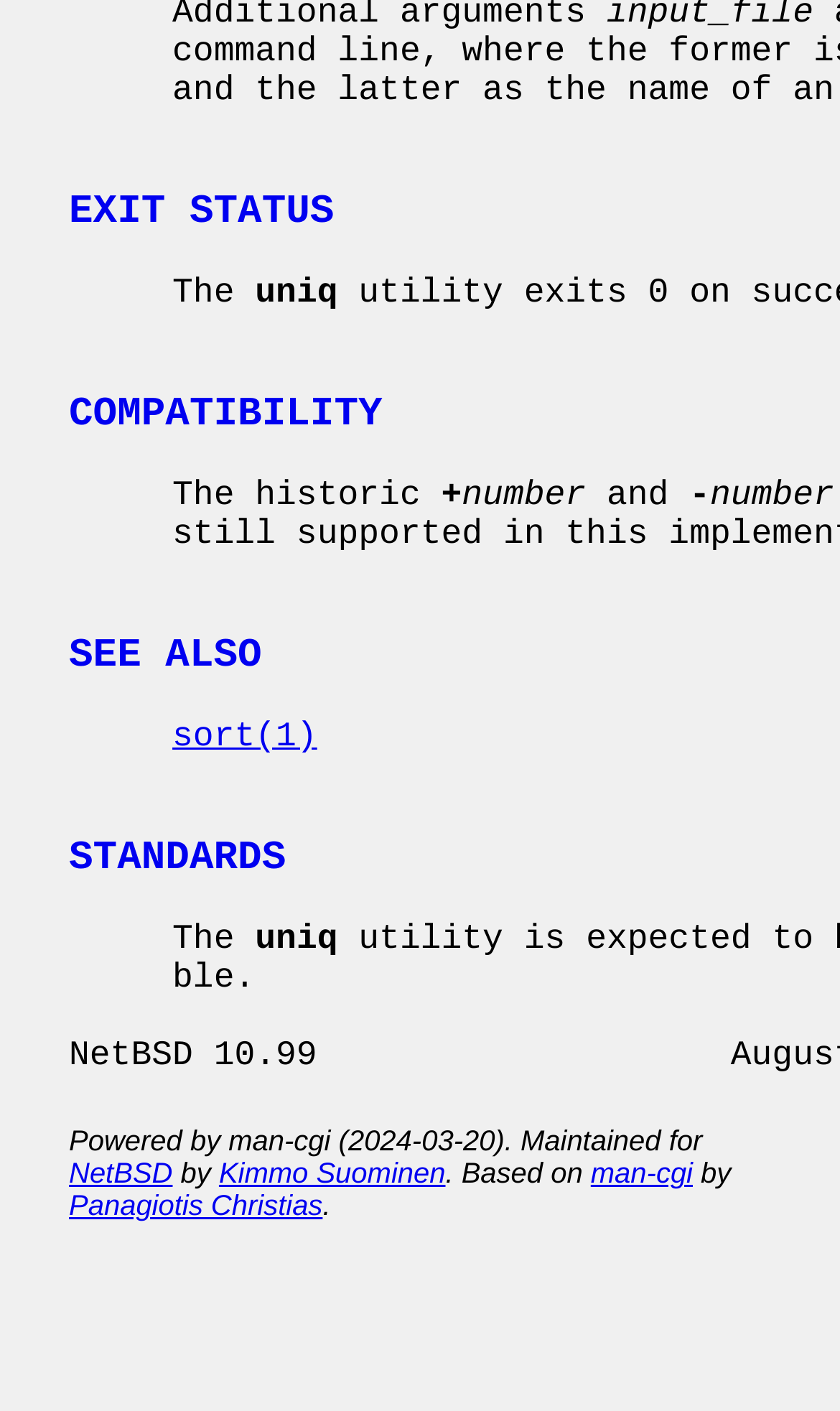Using the element description Stop the ACLU Blog, predict the bounding box coordinates for the UI element. Provide the coordinates in (top-left x, top-left y, bottom-right x, bottom-right y) format with values ranging from 0 to 1.

None